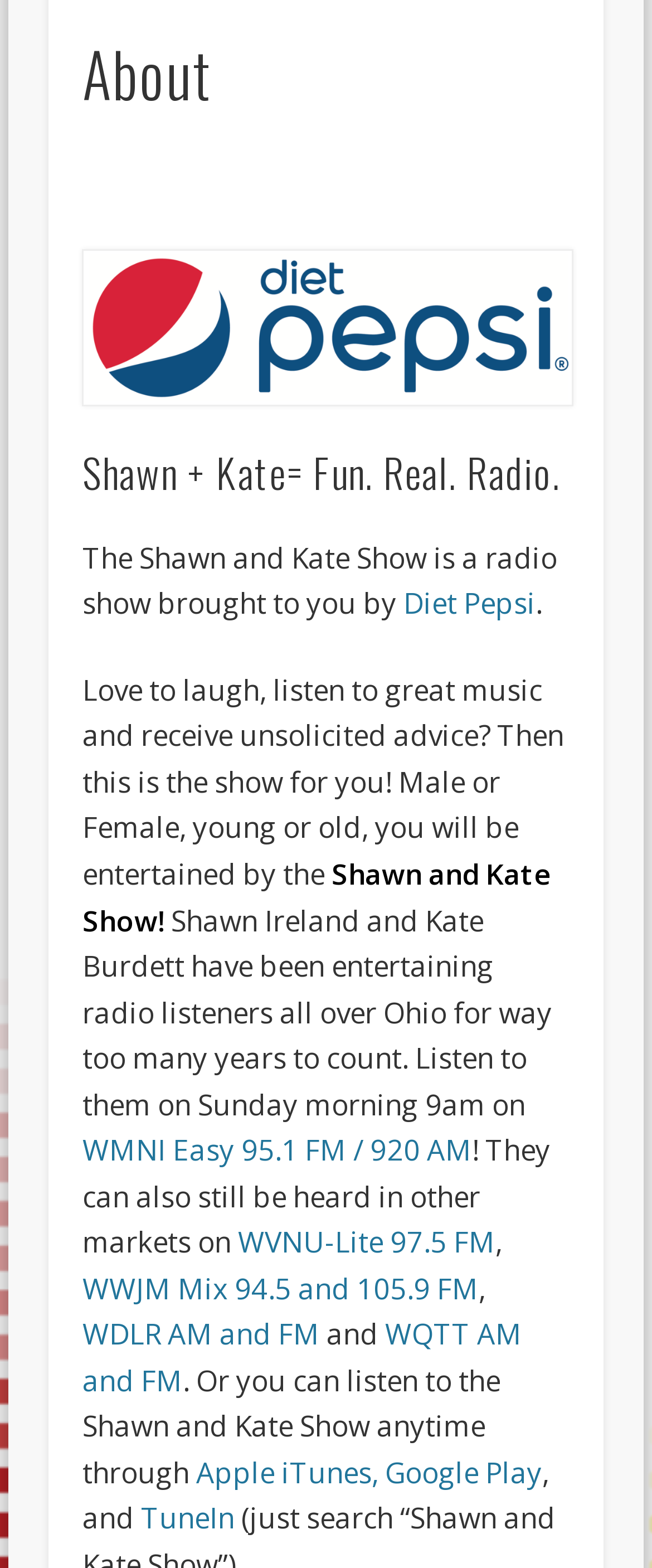Please locate the UI element described by "WDLR AM and FM" and provide its bounding box coordinates.

[0.126, 0.839, 0.49, 0.863]